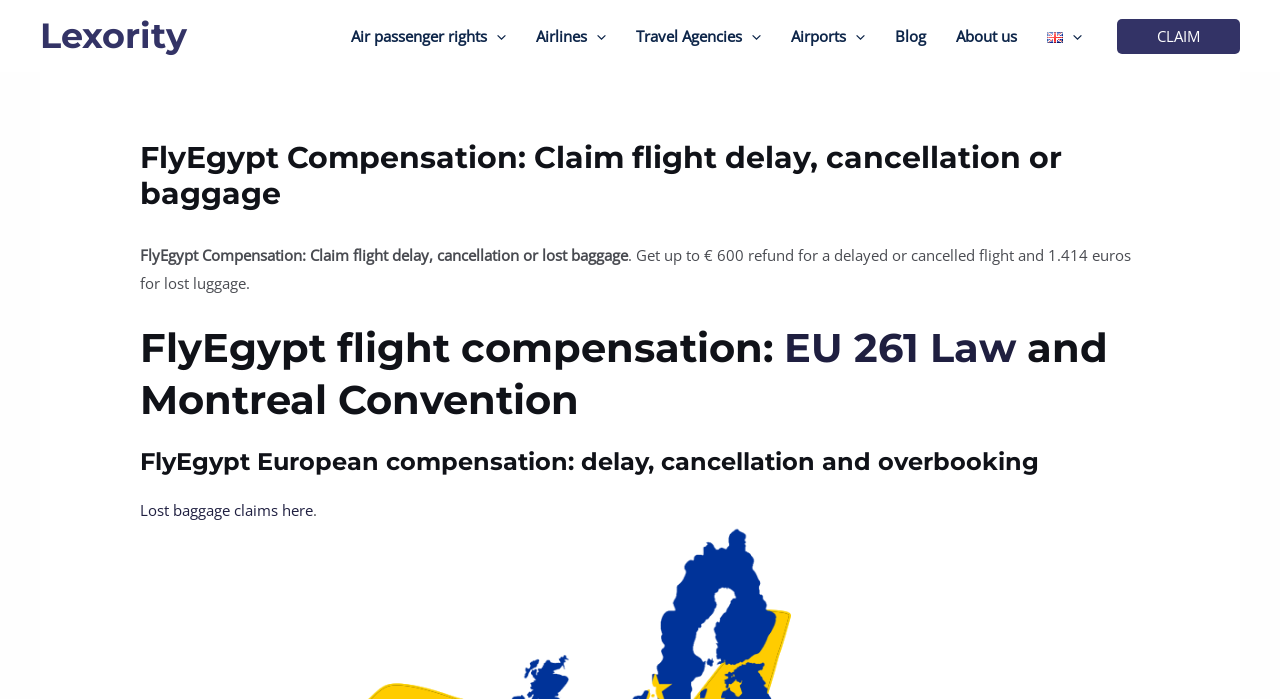Please identify the bounding box coordinates of the area that needs to be clicked to fulfill the following instruction: "Click on Lexority."

[0.031, 0.02, 0.146, 0.082]